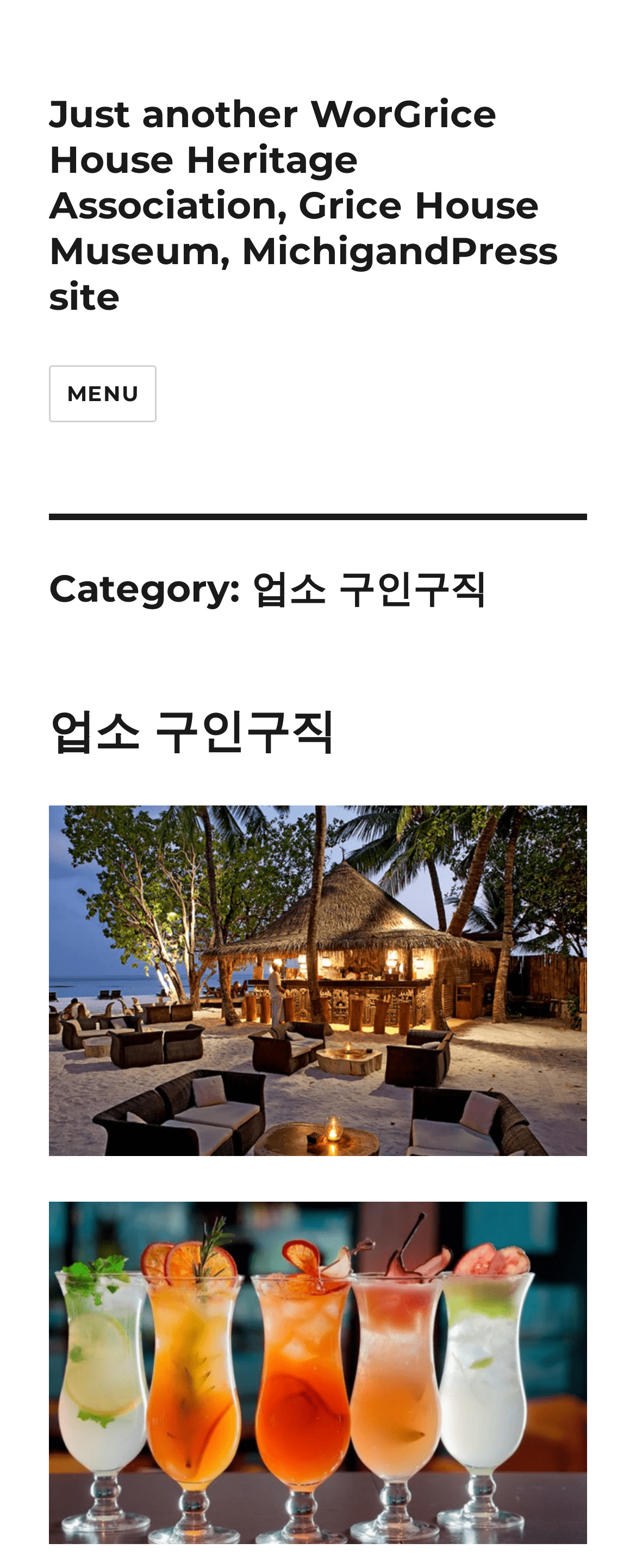Please provide the main heading of the webpage content.

Category: 업소 구인구직